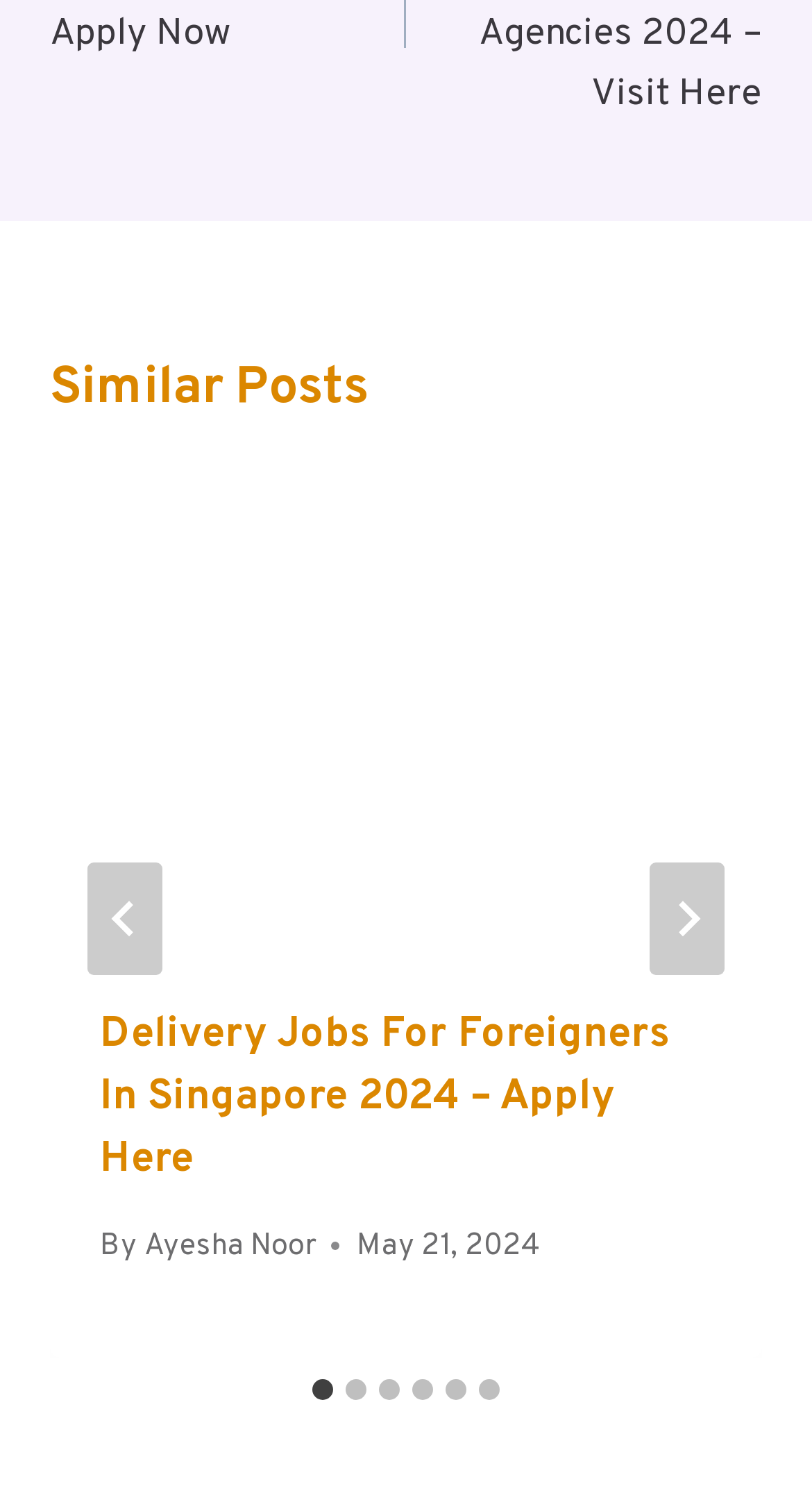Please provide a comprehensive answer to the question below using the information from the image: What is the date of the first post?

I found the date of the first post by looking at the time element, which contains the text 'May 21, 2024'. This text is likely to be the date of the post.